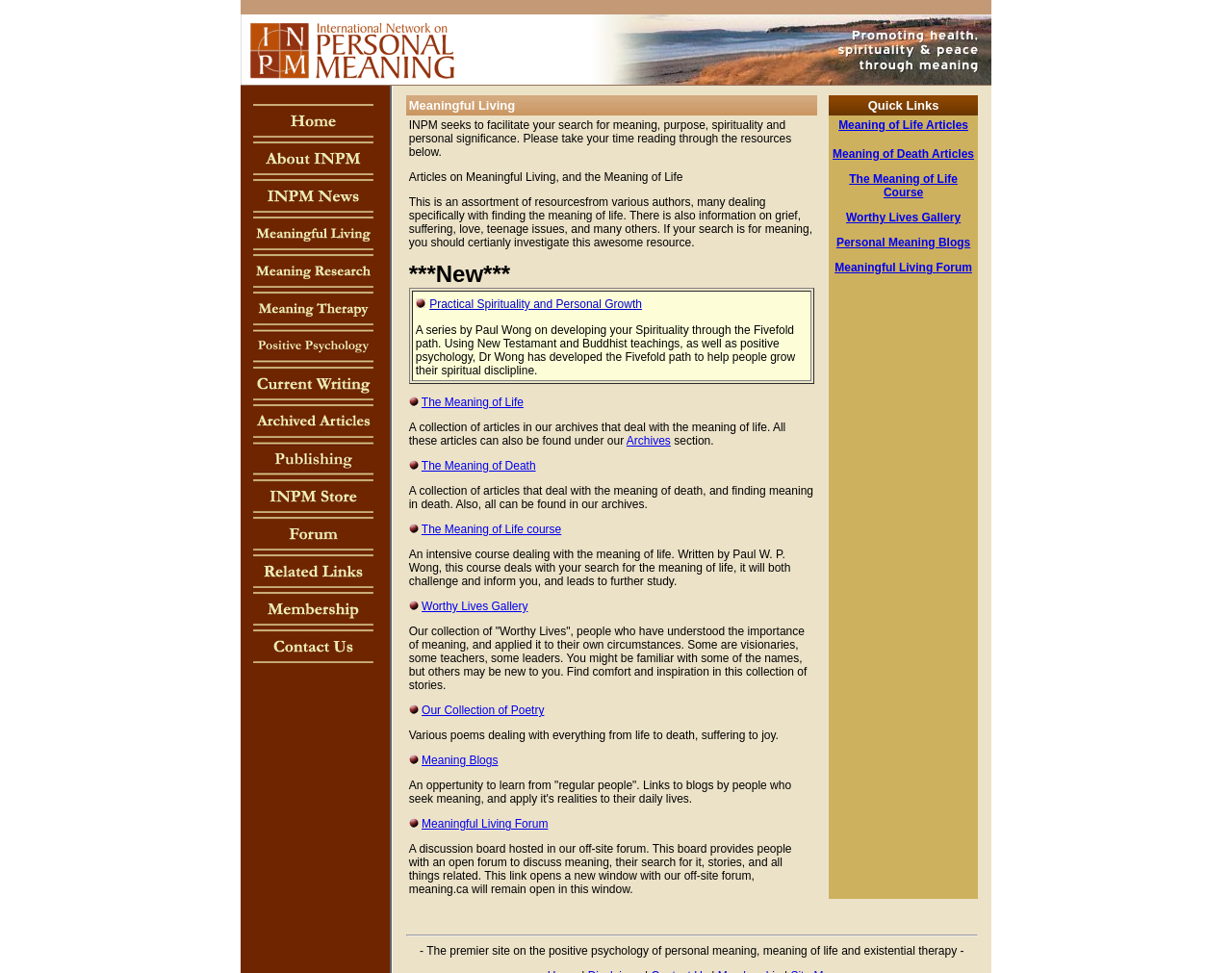Describe every aspect of the webpage in a detailed manner.

The webpage is titled "Meaningful Living" and has a simple layout with several sections. At the top, there is a narrow table with two columns, spanning the entire width of the page. The left column contains a small image, while the right column has a table with two rows, each containing a cell with a link and an image.

Below this top section, there is a wider table with three columns, taking up most of the page's width. The left column contains a series of links, including "Home", "About INPM", "INPM News", and others, each accompanied by a small image. The middle column is empty, and the right column contains a large block of text, which appears to be an introduction to the concept of "Meaningful Living" and its significance.

The text block is divided into several sections, each with a heading and a brief description. The sections include "Articles on Meaningful Living, and the Meaning of Life", "Practical Spirituality and Personal Growth", "The Meaning of Life", "The Meaning of Death", and others. Each section has a brief summary and may contain links to additional resources.

At the bottom of the page, there is a narrow table with three columns, similar to the top section. The left column contains a small image, the middle column has a table with a single row and three cells, containing the text "Meaningful Living", a separator, and "Quick Links", and the right column is empty.

Overall, the webpage appears to be a resource hub for individuals seeking information and guidance on finding meaning and purpose in life, with a focus on spirituality, personal growth, and self-reflection.